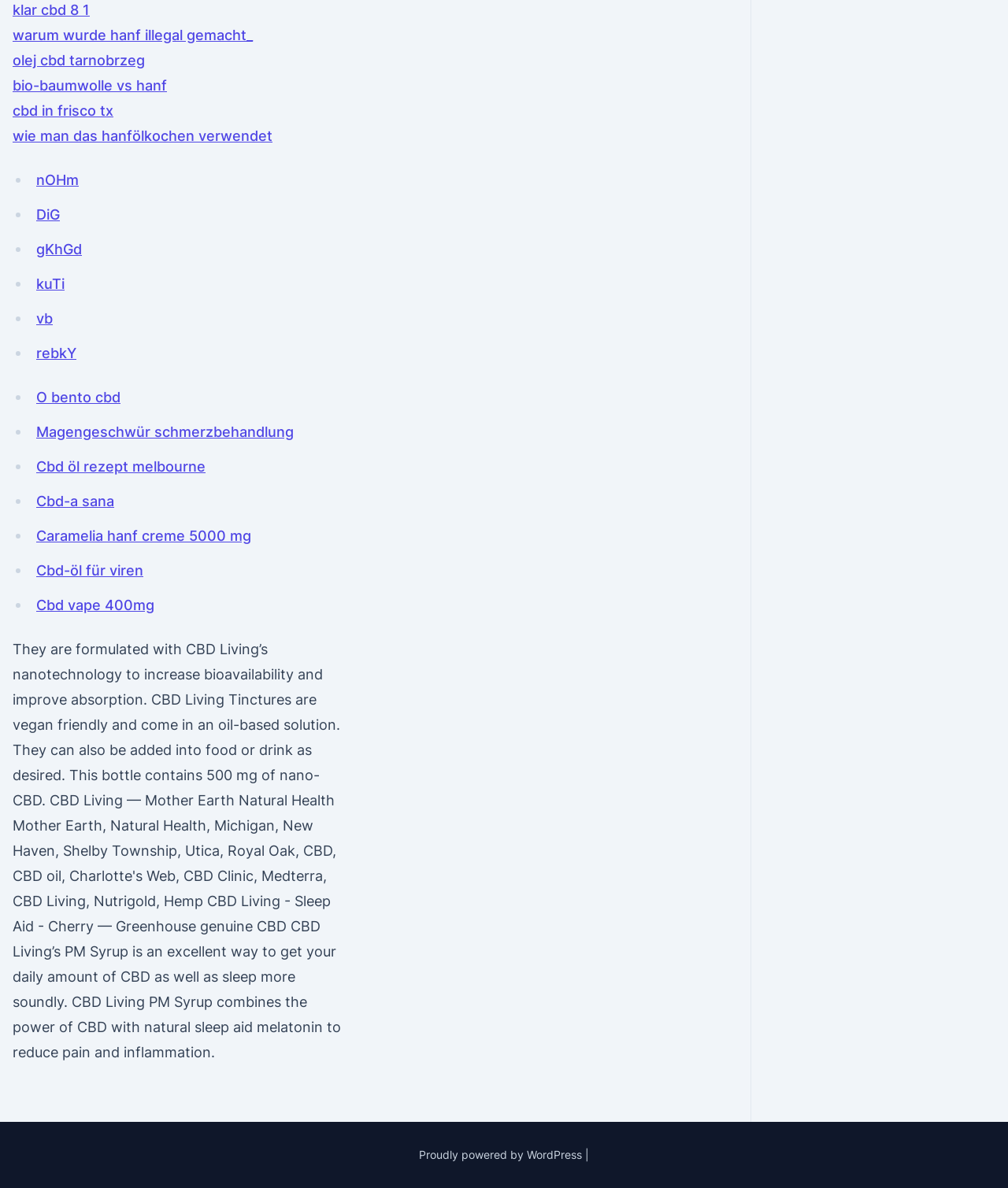Find the bounding box coordinates for the UI element whose description is: "Who We Are". The coordinates should be four float numbers between 0 and 1, in the format [left, top, right, bottom].

None